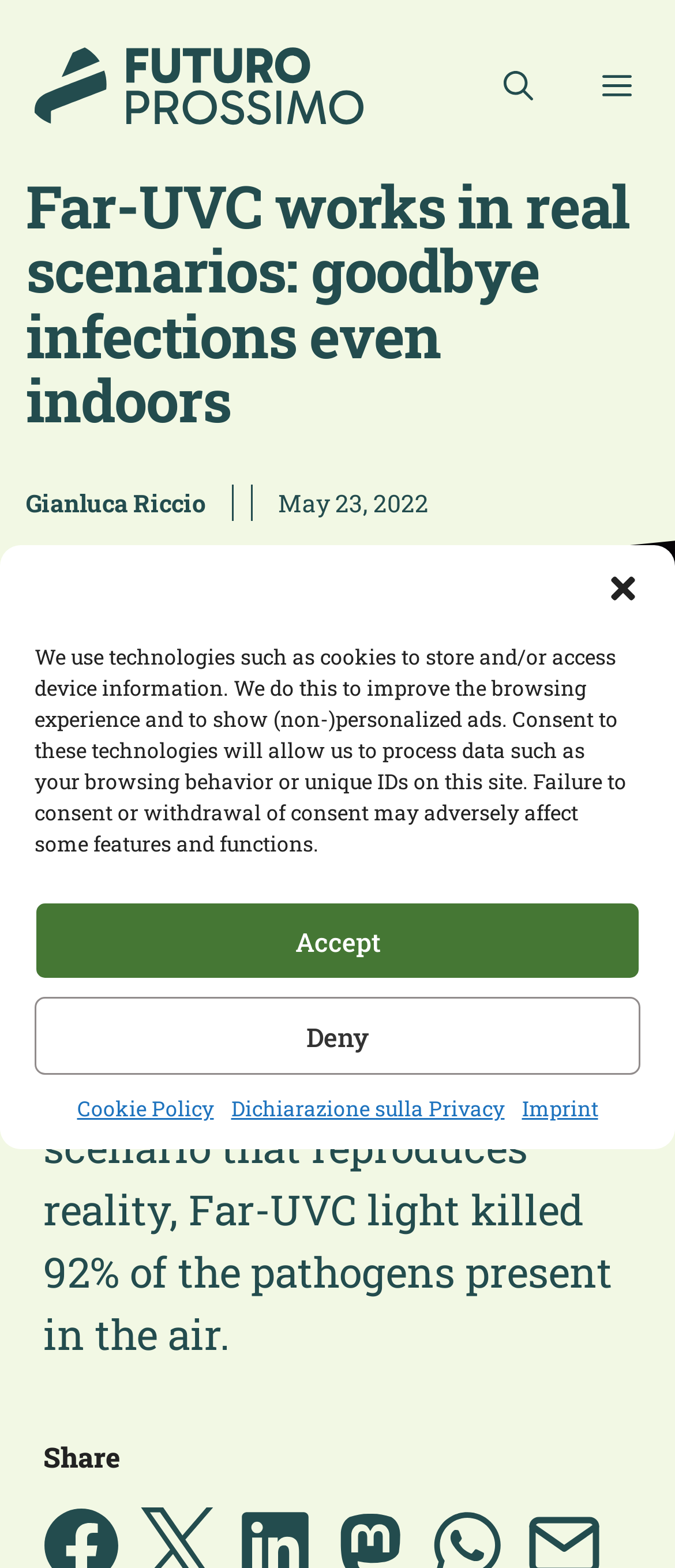Highlight the bounding box coordinates of the element you need to click to perform the following instruction: "Read the article by Gianluca Riccio."

[0.038, 0.309, 0.305, 0.332]